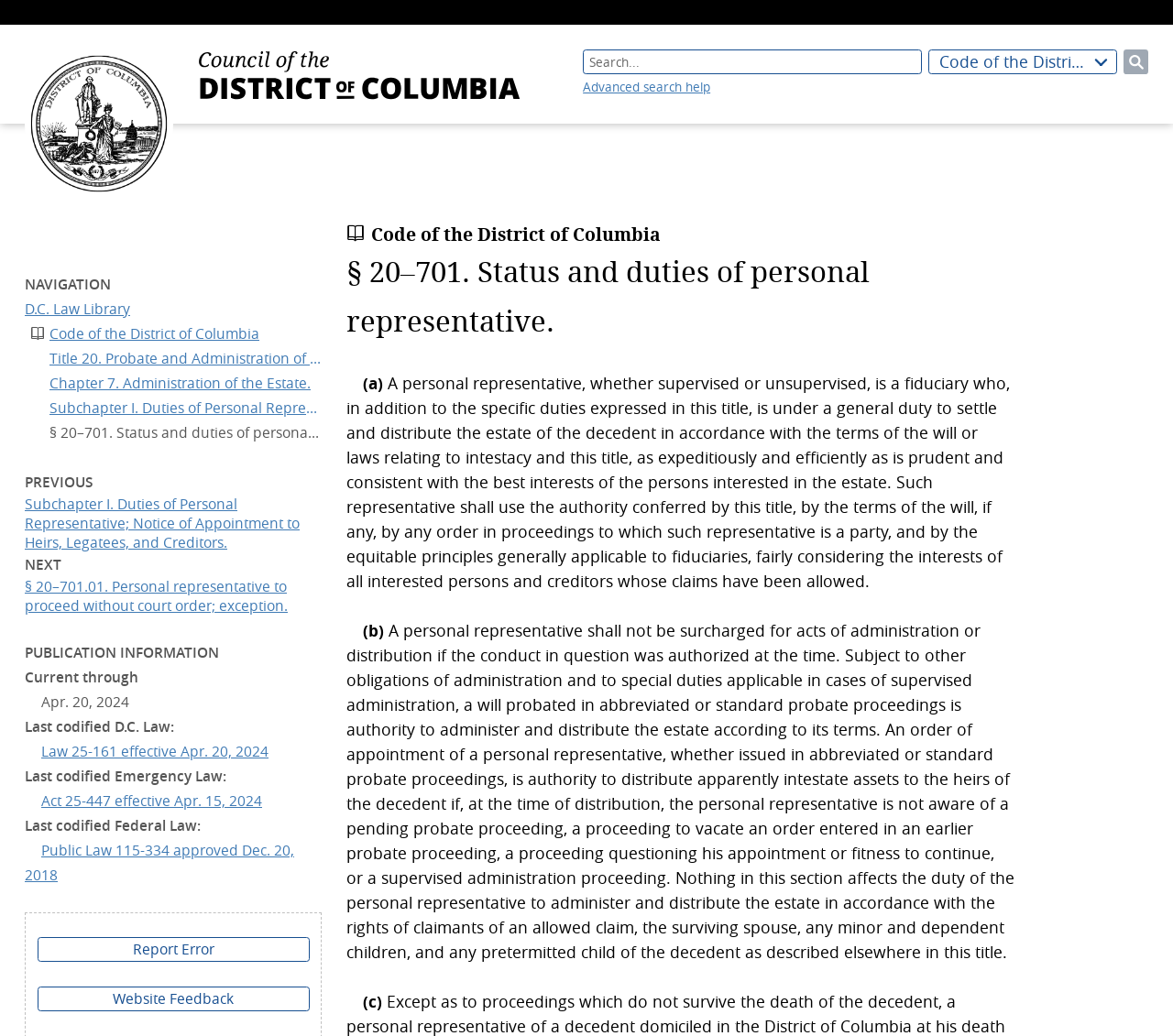Please identify the bounding box coordinates of where to click in order to follow the instruction: "Go to the home page".

[0.021, 0.048, 0.148, 0.191]